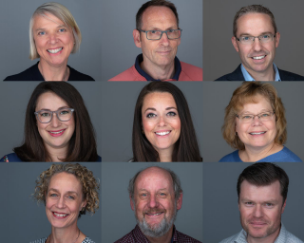Thoroughly describe the content and context of the image.

This image showcases a grid of nine professional headshots, emphasizing a friendly and approachable atmosphere. Each individual is positioned against a neutral background, contributing to a clean and modern aesthetic. 

In the top row, from left to right, the first person has short blonde hair and a warm smile, wearing a dark blazer. The second individual wears glasses and has medium-length hair, giving a thoughtful expression. The third person, sporting light-colored glasses and a neat shirt, is smiling confidently.

The middle row features four candidates with expressive smiles, highlighting a genuine engagement. The second individual in this row stands out with long hair and a bright smile. 

The bottom row includes three individuals with varying hairstyles and styles, all presenting positive expressions that suggest a collaborative team spirit. This collection emphasizes not just the professionalism of the subjects, but also the importance of personable interaction in the workplace. Overall, these headshots are a valuable asset for business marketing and communication, illustrating the human side of the team while establishing strong client connections.